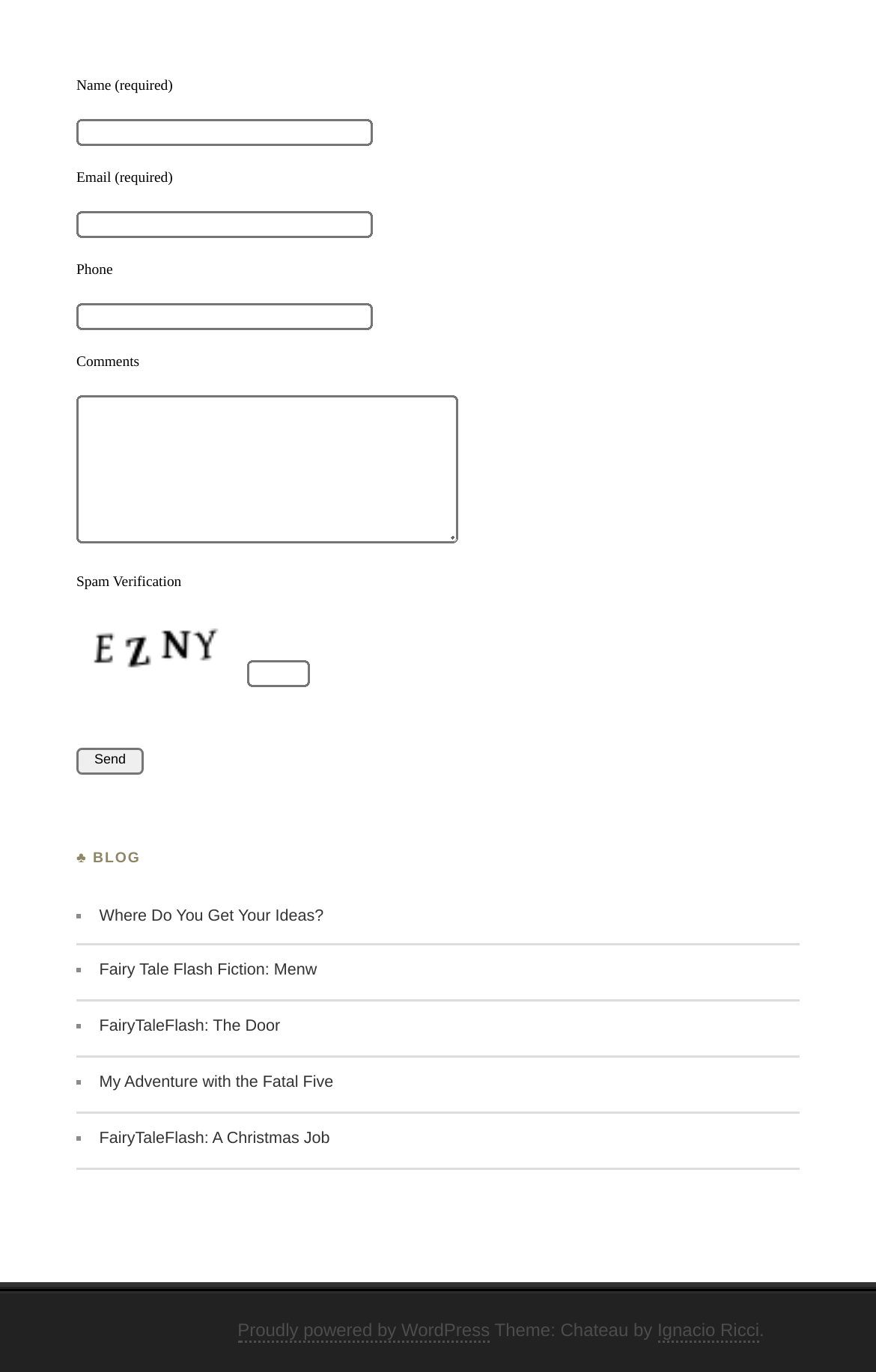Could you determine the bounding box coordinates of the clickable element to complete the instruction: "View the website powered by WordPress"? Provide the coordinates as four float numbers between 0 and 1, i.e., [left, top, right, bottom].

[0.271, 0.962, 0.559, 0.978]